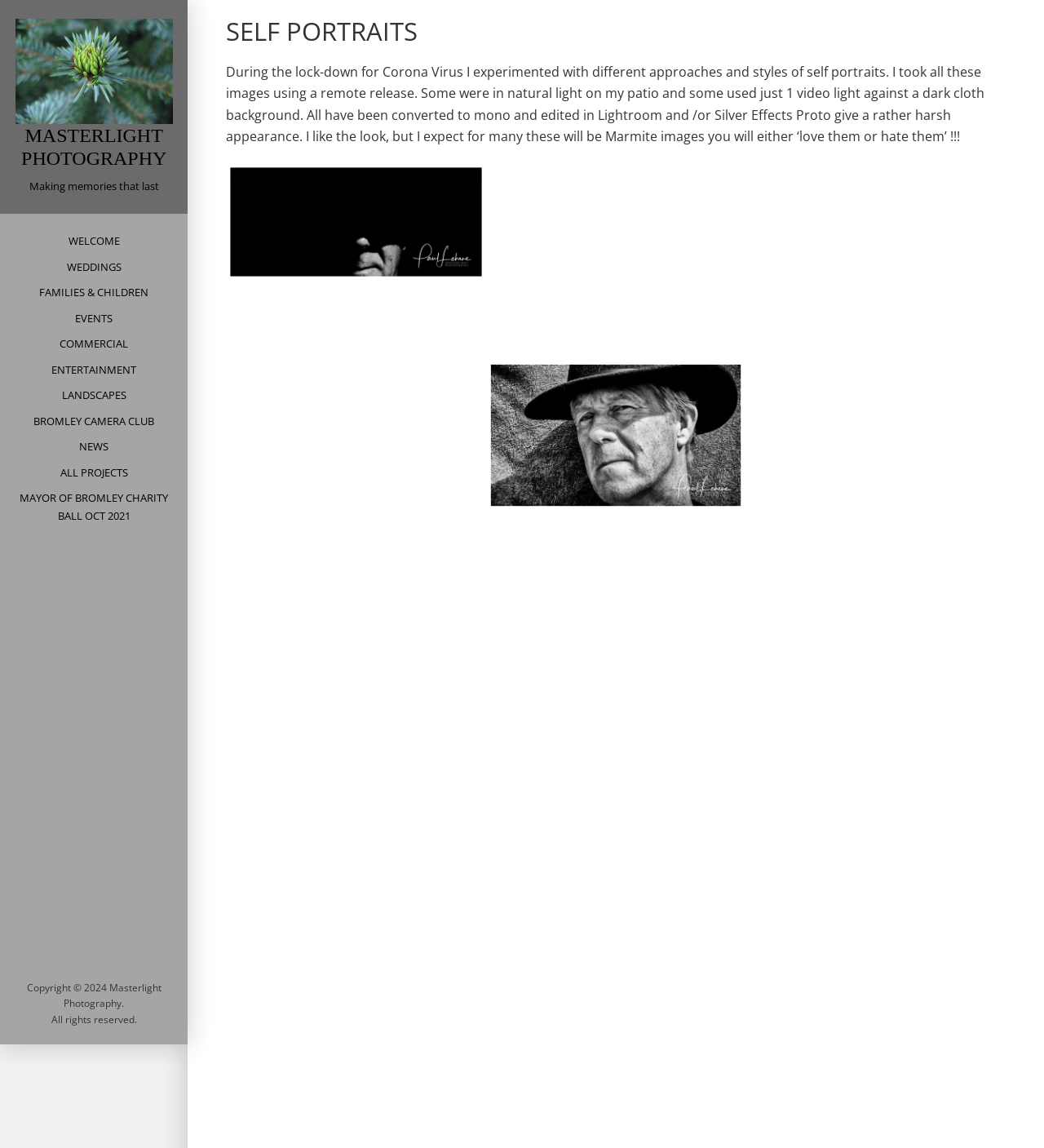Provide a short answer using a single word or phrase for the following question: 
What editing software was used to edit the self-portraits?

Lightroom and/or Silver Effects Pro